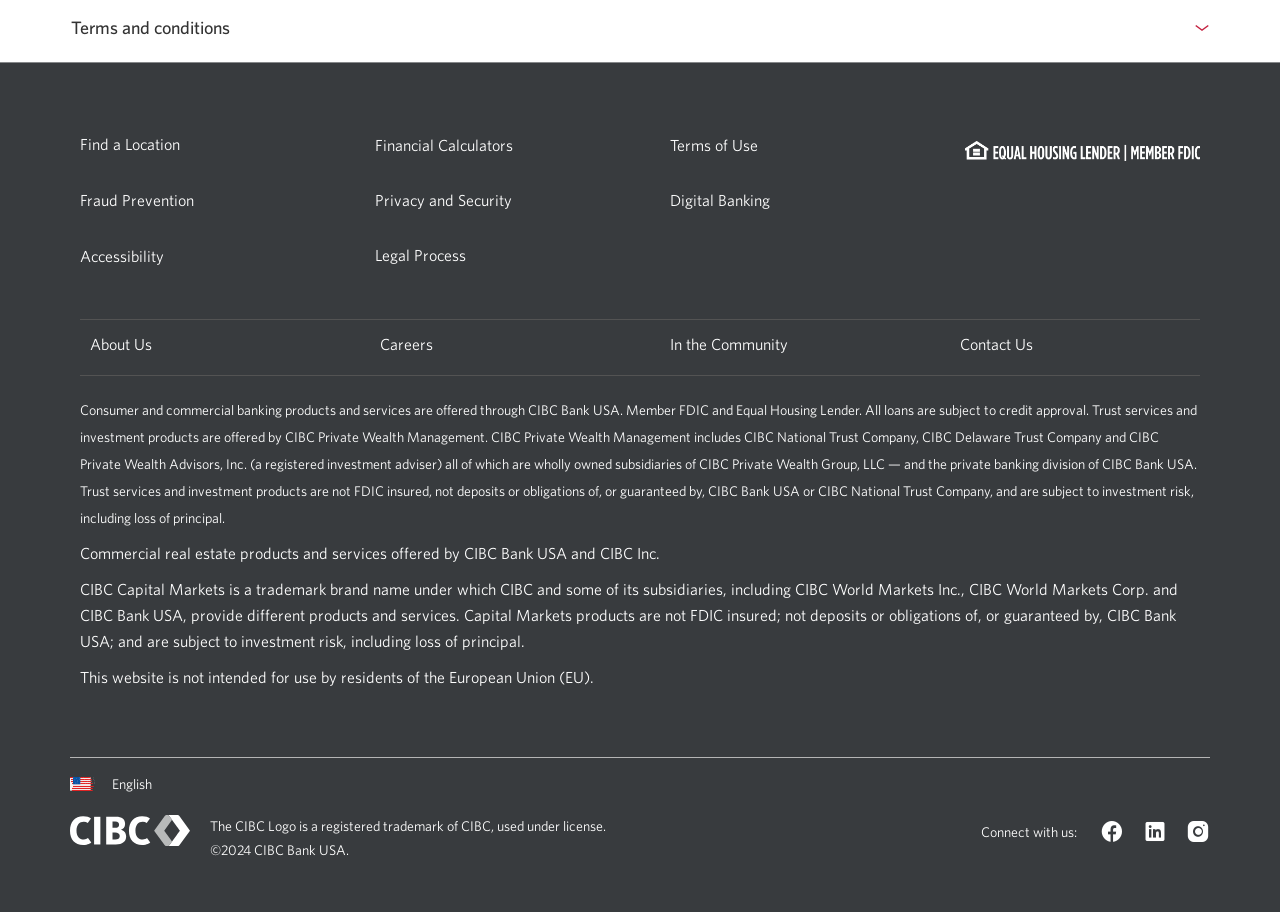Could you highlight the region that needs to be clicked to execute the instruction: "Contact Us"?

[0.75, 0.367, 0.807, 0.388]